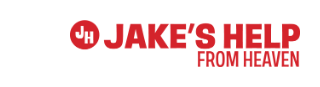What is stylized in a circular emblem?
Using the image provided, answer with just one word or phrase.

JH